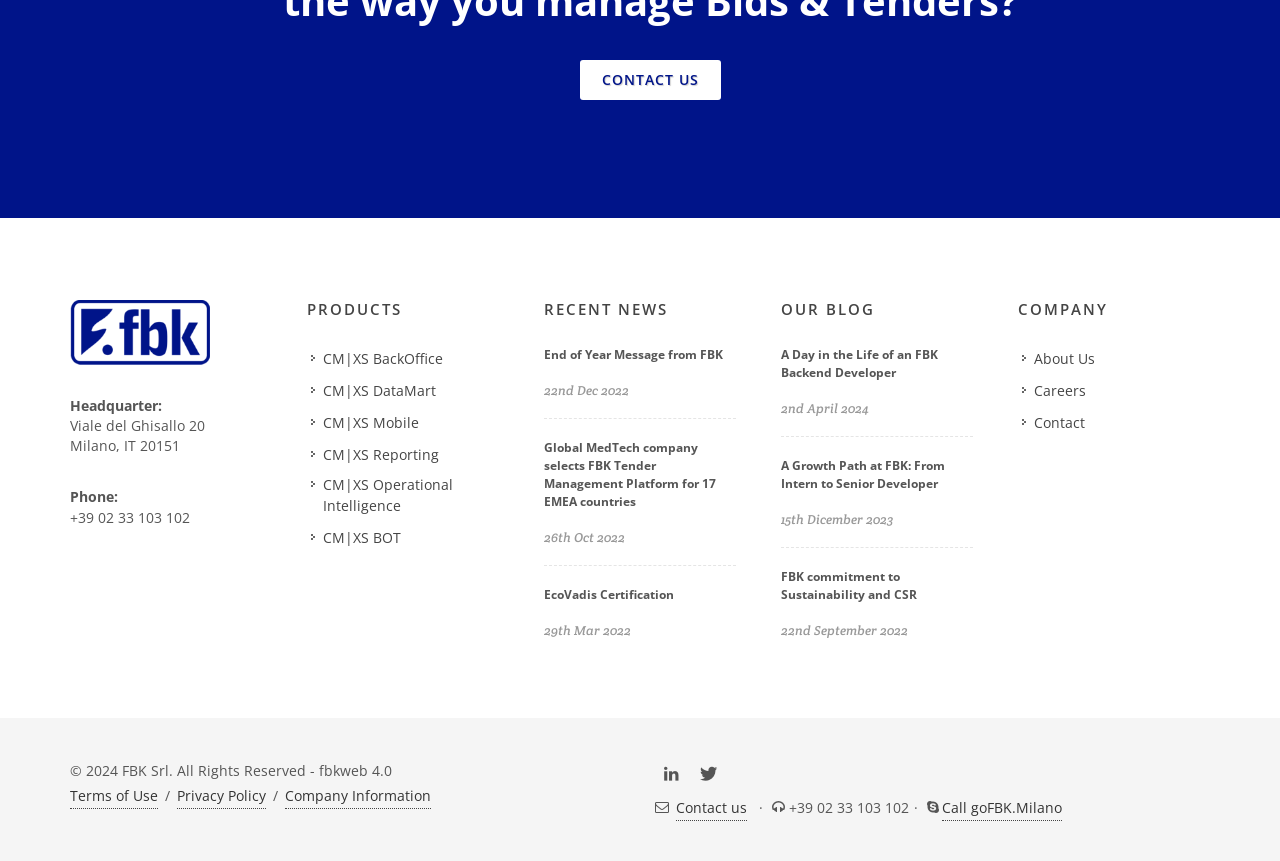Refer to the image and provide an in-depth answer to the question:
What is the latest news article about?

I found the latest news article by looking at the 'RECENT NEWS' section of the webpage, where it is listed as a heading.